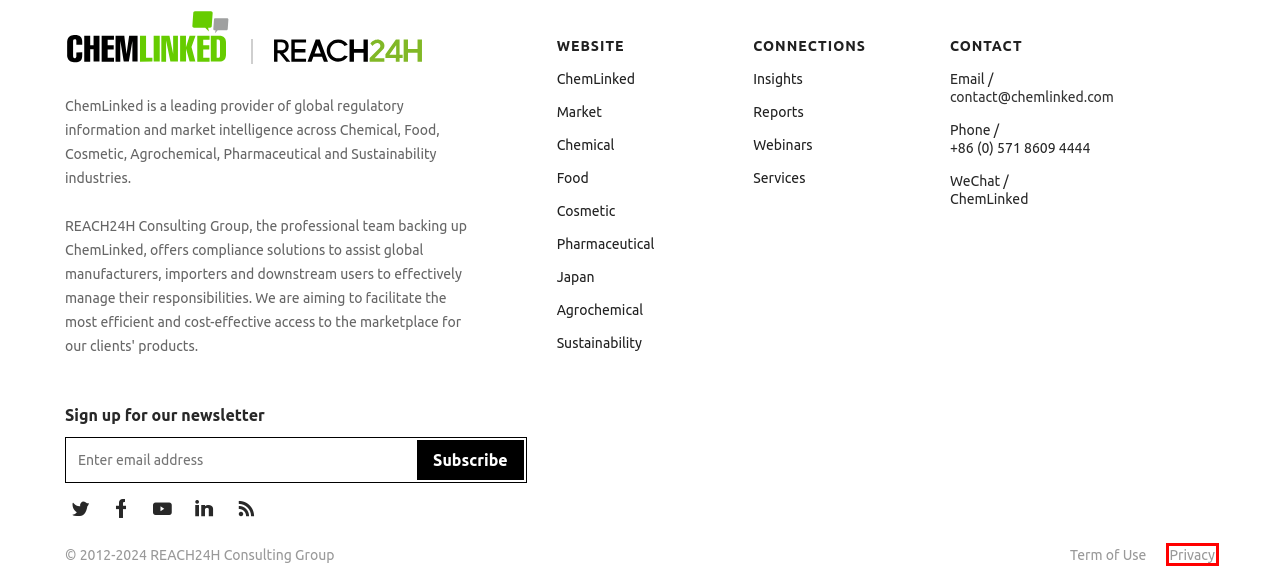A screenshot of a webpage is given, marked with a red bounding box around a UI element. Please select the most appropriate webpage description that fits the new page after clicking the highlighted element. Here are the candidates:
A. ChemLinked Japan
B. Privacy policy | ChemLinked
C. ChemLinked | Food - Regulatory & Market Intelligence Expertise in AP especially China
D. User agreement | ChemLinked
E. Chemlinked Agrochemical
F. ChemLinked | BaiPharm - China Pharmaceutical Expertise
G. ChemLinked | Regulatory & Market Intelligence Expertise in AP especially China
H. ChemLinked | Sustainability - Together for a Sustainable Future

B